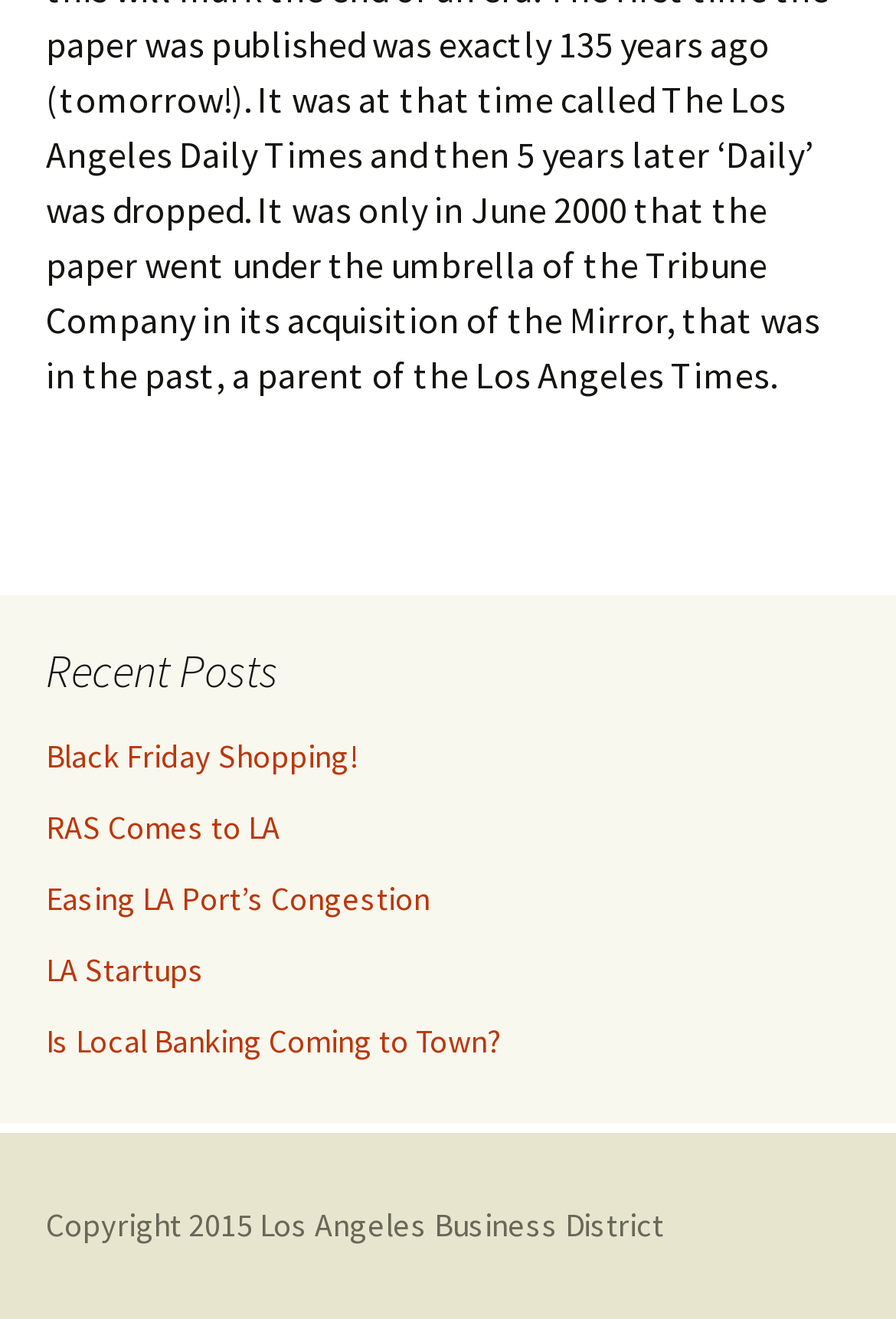Please provide a detailed answer to the question below by examining the image:
What is the name of the business district mentioned?

I found a link at the bottom of the webpage with the text 'Los Angeles Business District', which is the name of the business district mentioned.